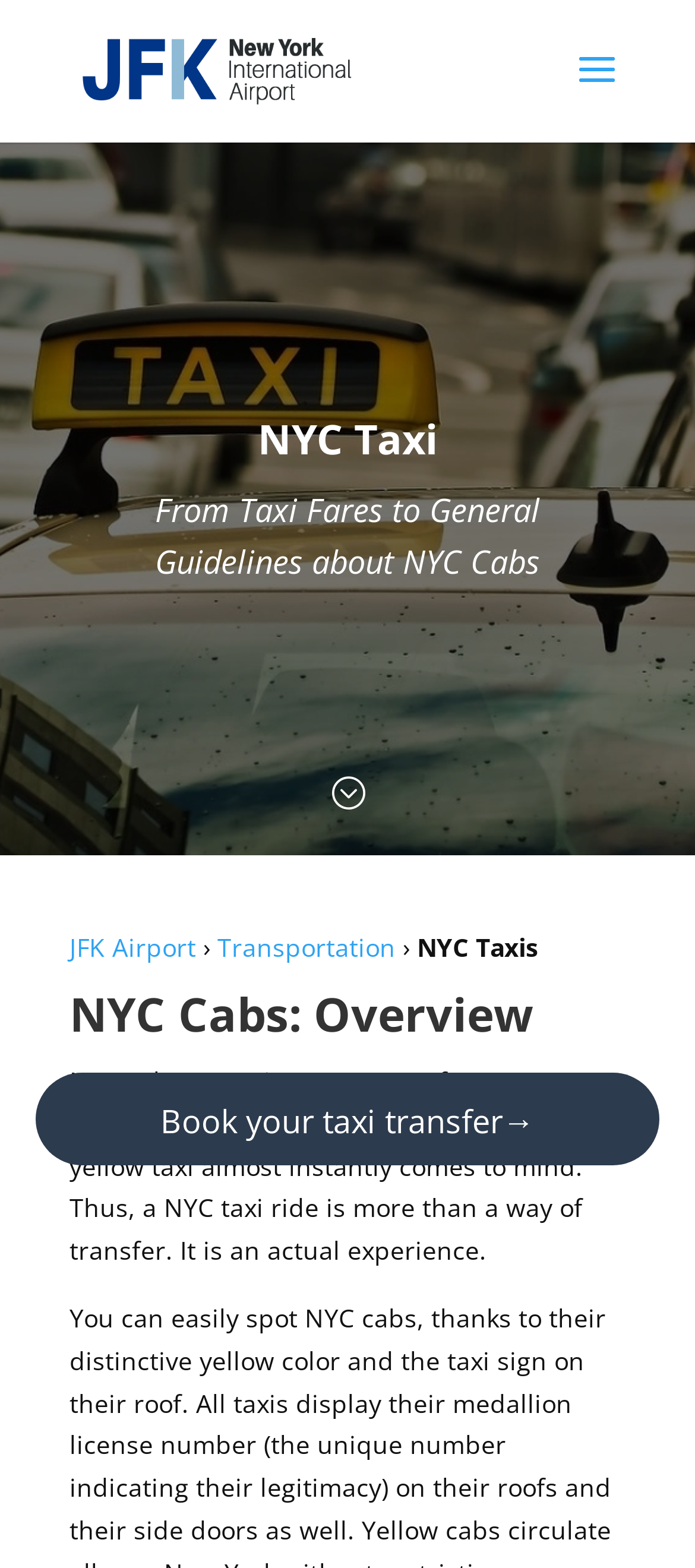What is the tone of the webpage?
Please provide a single word or phrase as the answer based on the screenshot.

Informative